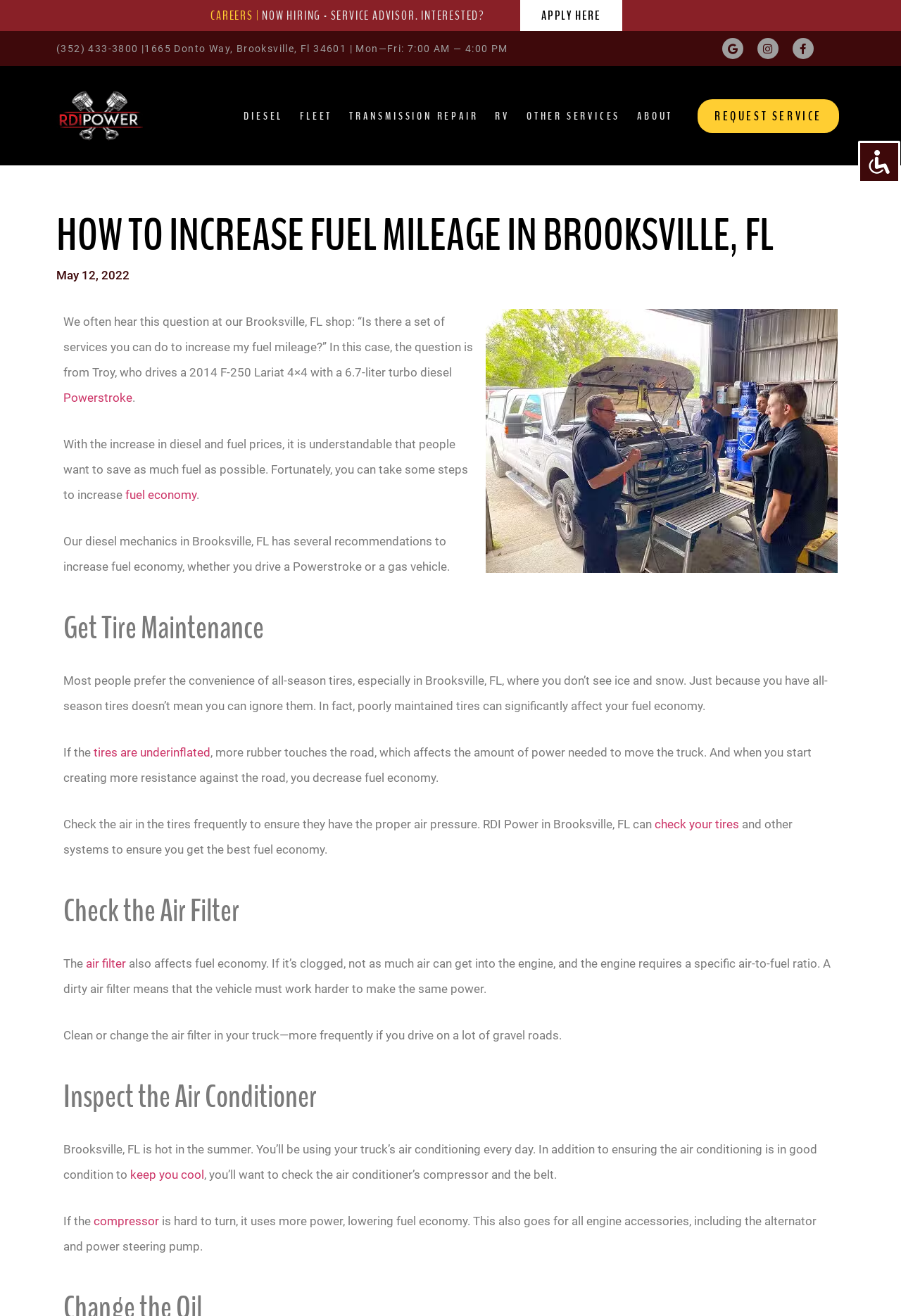Offer a thorough description of the webpage.

The webpage is about RDI Power, a diesel and fleet service center in Brooksville, Florida. At the top, there is a heading "CAREERS | NOW HIRING - SERVICE ADVISOR. INTERESTED?" with a link to "APPLY HERE" and contact information, including a phone number and address. Below this, there is a section with links to social media platforms, including Google, Instagram, and Facebook.

On the left side, there is a logo of RDI Power, and below it, a navigation menu with links to different services, including "DIESEL", "FLEET", "TRANSMISSION REPAIR", "RV", and "OTHER SERVICES". There is also a link to "ABOUT" and "REQUEST SERVICE".

The main content of the webpage is an article titled "HOW TO INCREASE FUEL MILEAGE IN BROOKSVILLE, FL". The article starts with a question from a customer, Troy, who drives a 2014 F-250 Lariat 4×4 with a 6.7-liter turbo diesel, asking about services to increase fuel mileage. The article then explains that with the increase in diesel and fuel prices, people want to save as much fuel as possible, and provides several recommendations to increase fuel economy.

The article is divided into sections, each with a heading, including "Get Tire Maintenance", "Check the Air Filter", and "Inspect the Air Conditioner". Each section provides tips and explanations on how to improve fuel economy, such as maintaining proper tire pressure, checking and cleaning the air filter, and inspecting the air conditioner's compressor and belt.

Throughout the article, there are links to related topics, such as "Powerstroke" and "fuel economy". There is also an image of four auto technicians and a white Ford F-250 with the hood up in an auto shop garage.

At the bottom of the webpage, there is a button with an accessibility icon.